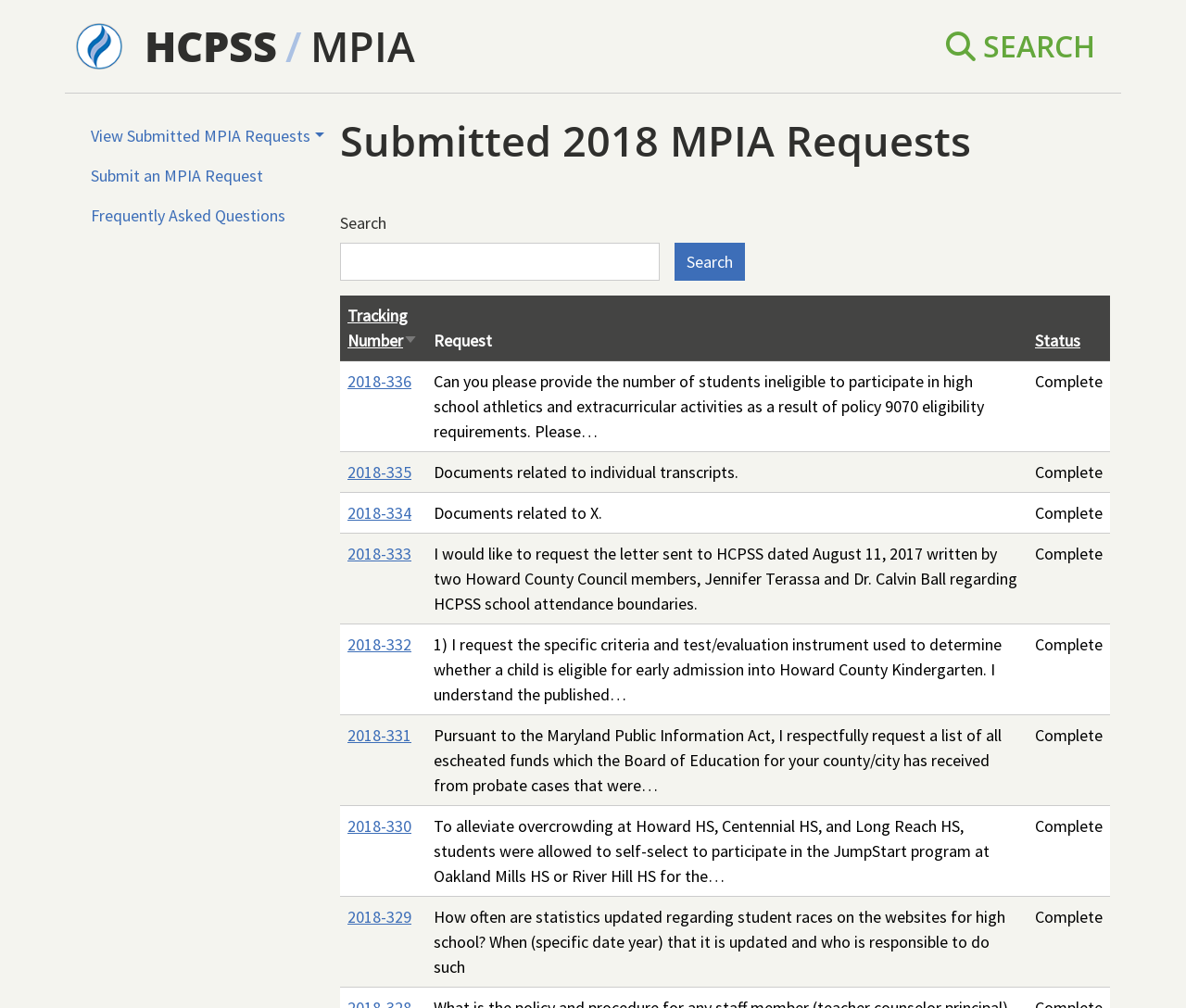Please find the bounding box coordinates of the section that needs to be clicked to achieve this instruction: "Search for MPIA requests".

[0.287, 0.24, 0.556, 0.278]